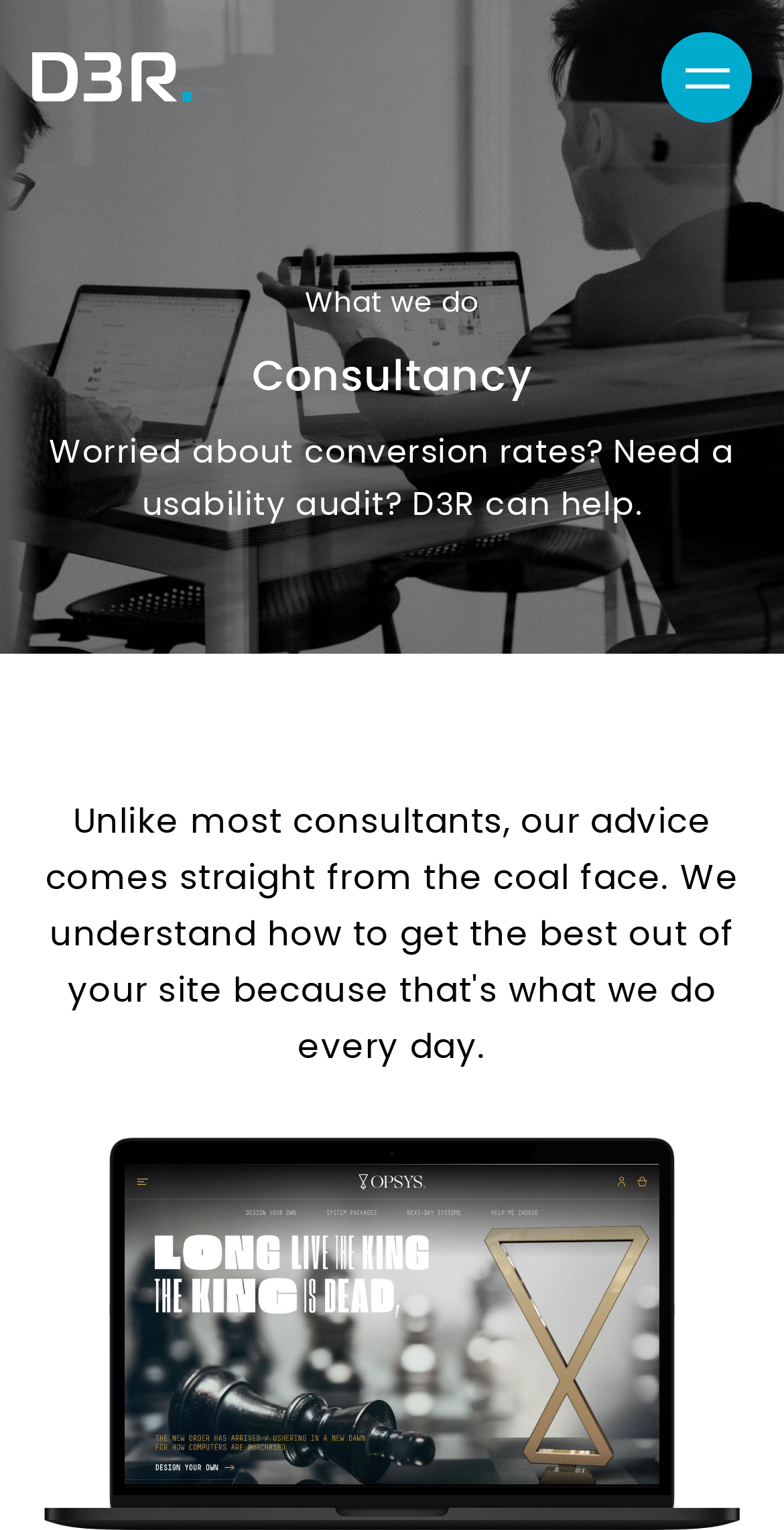What is the navigation button text?
Kindly offer a comprehensive and detailed response to the question.

The navigation button text can be determined from the button element with the text 'Toggle navigation'.